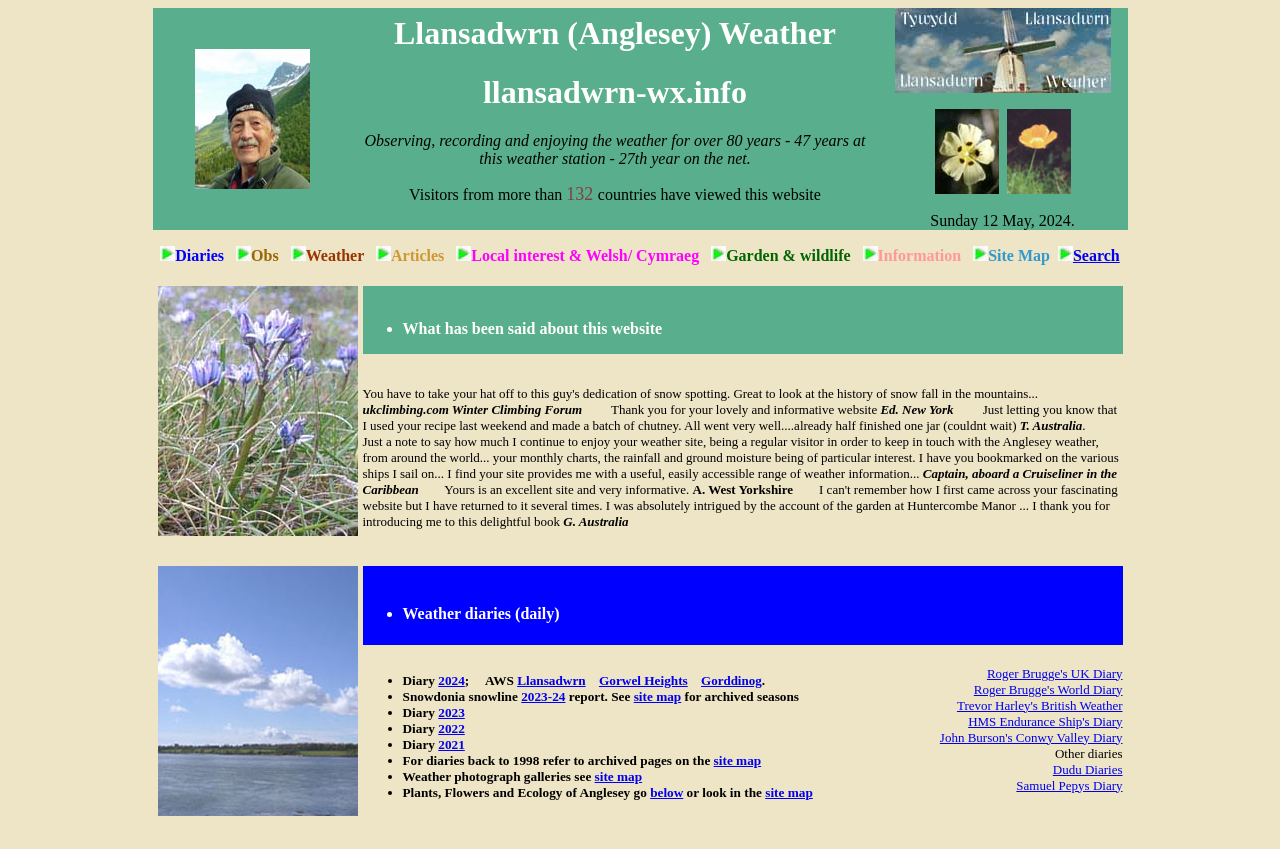Utilize the details in the image to thoroughly answer the following question: What is the name of the weather station?

The name of the weather station is mentioned in the second table cell of the layout table, which contains the text 'Llansadwrn (Anglesey) Weather llansadwrn-wx.info Observing, recording and enjoying the weather for over 80 years - 47 years at this weather station - 27th year on the net.'